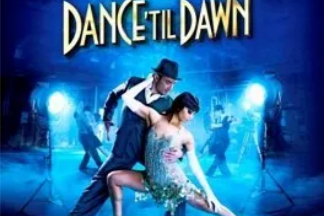What is the attire of the male dancer?
Give a single word or phrase as your answer by examining the image.

Classic suit and bowler hat